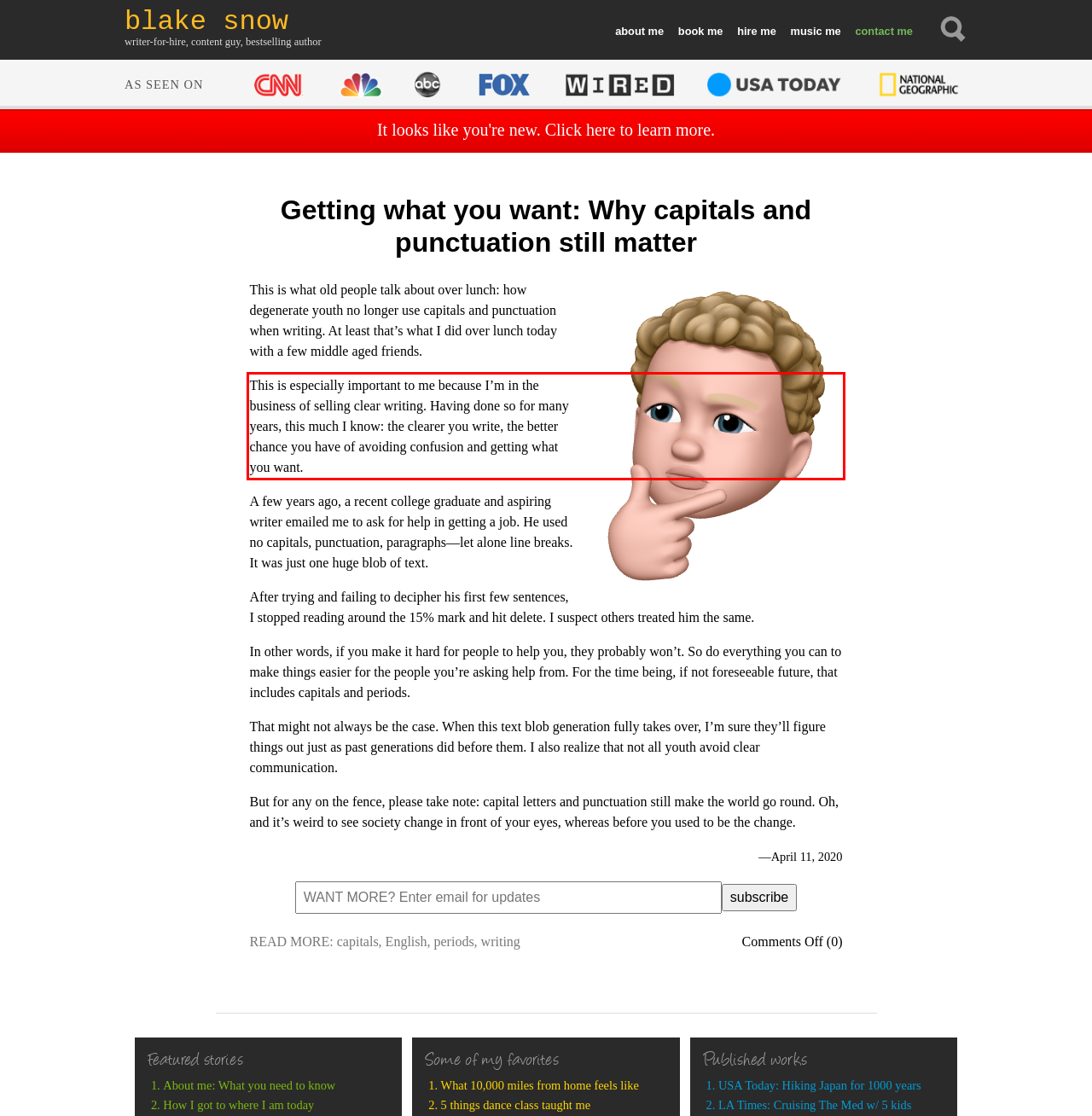Given the screenshot of the webpage, identify the red bounding box, and recognize the text content inside that red bounding box.

This is especially important to me because I’m in the business of selling clear writing. Having done so for many years, this much I know: the clearer you write, the better chance you have of avoiding confusion and getting what you want.